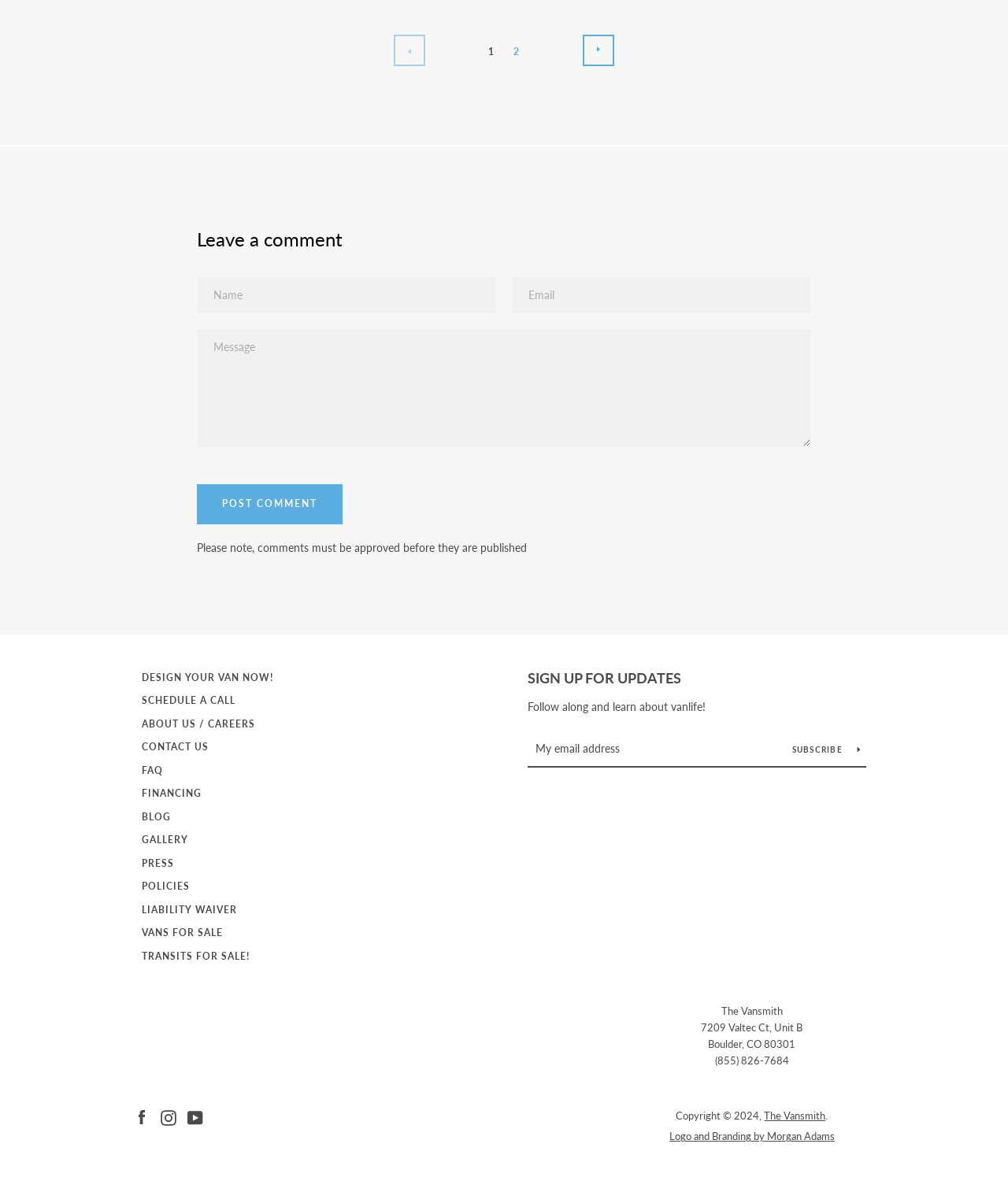What social media platforms does The Vansmith have a presence on?
Deliver a detailed and extensive answer to the question.

The social media links are provided in the footer section of the webpage, which includes links to Facebook, Instagram, and YouTube, indicating that The Vansmith has a presence on these platforms.